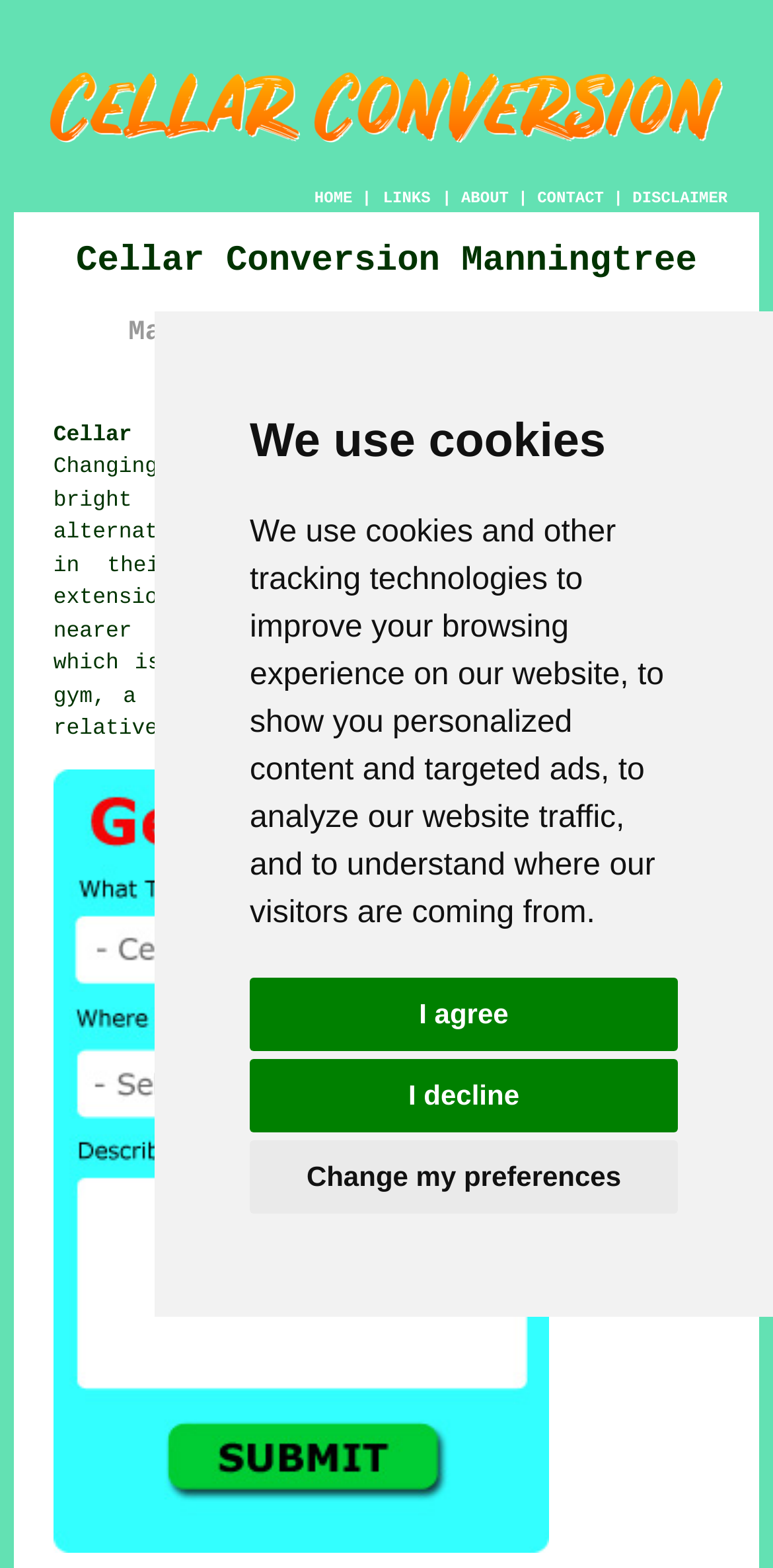Respond with a single word or phrase to the following question: What is the location of the company's service area?

Manningtree, Essex